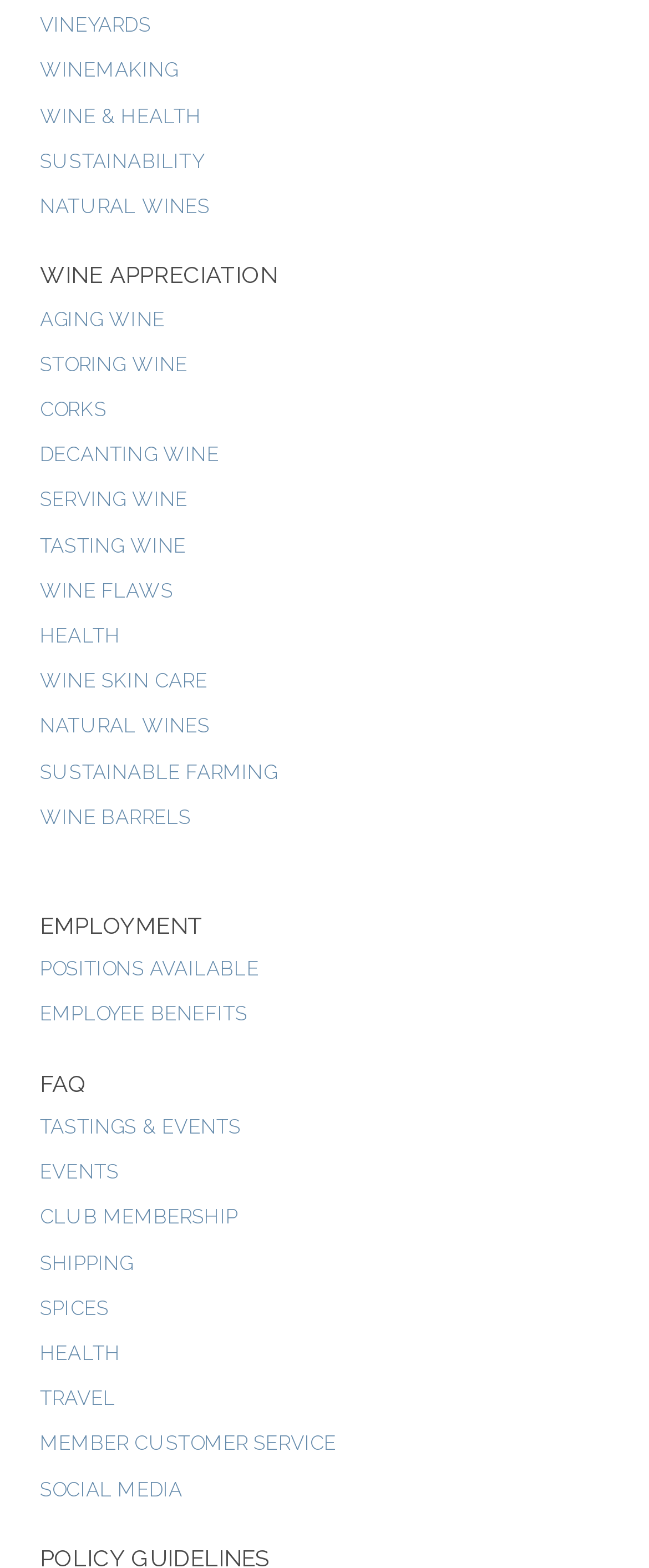Can you identify the bounding box coordinates of the clickable region needed to carry out this instruction: 'Click on WINE APPRECIATION'? The coordinates should be four float numbers within the range of 0 to 1, stated as [left, top, right, bottom].

[0.062, 0.168, 0.938, 0.184]